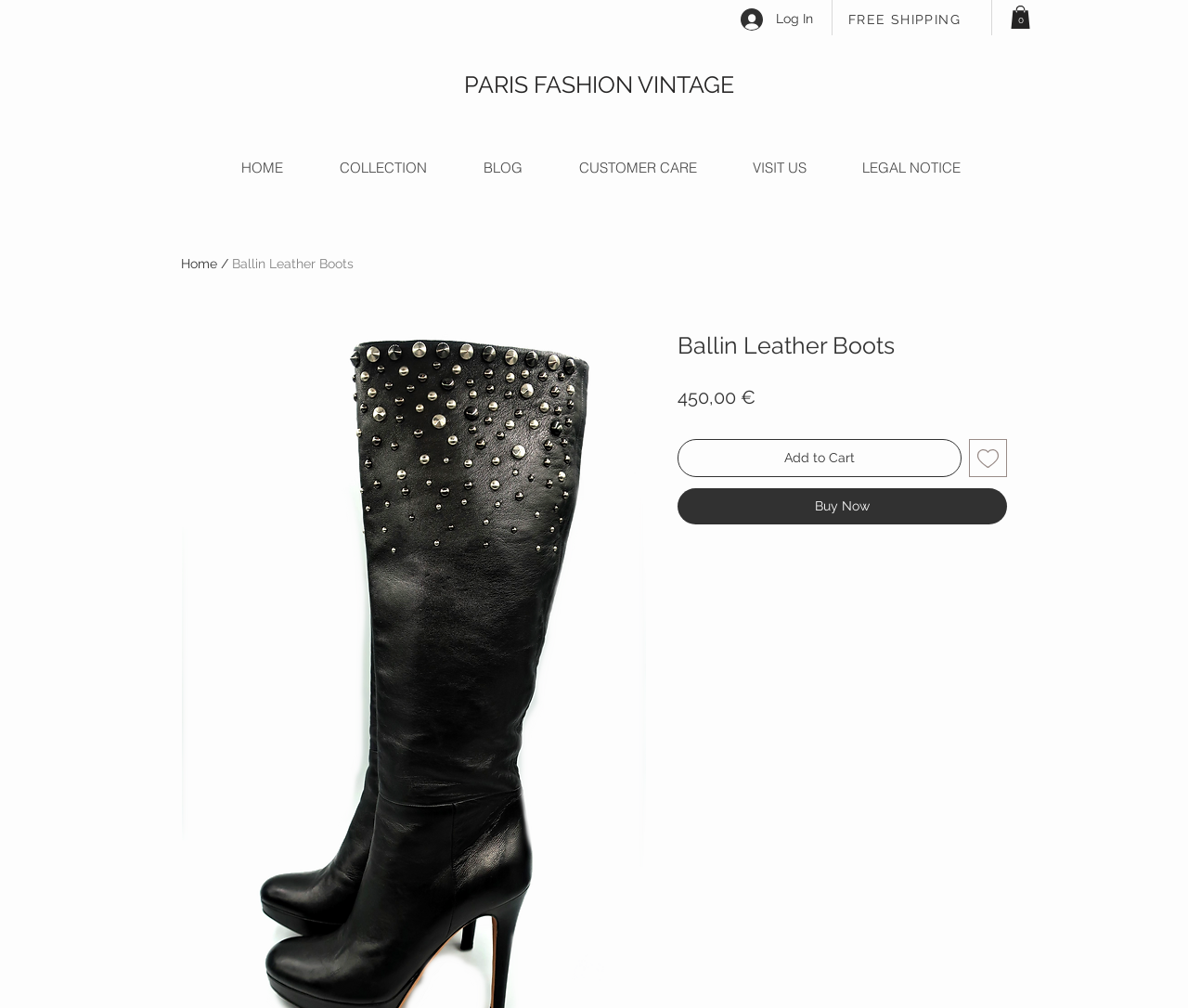Find the bounding box coordinates of the element's region that should be clicked in order to follow the given instruction: "Go to the home page". The coordinates should consist of four float numbers between 0 and 1, i.e., [left, top, right, bottom].

[0.18, 0.145, 0.262, 0.188]